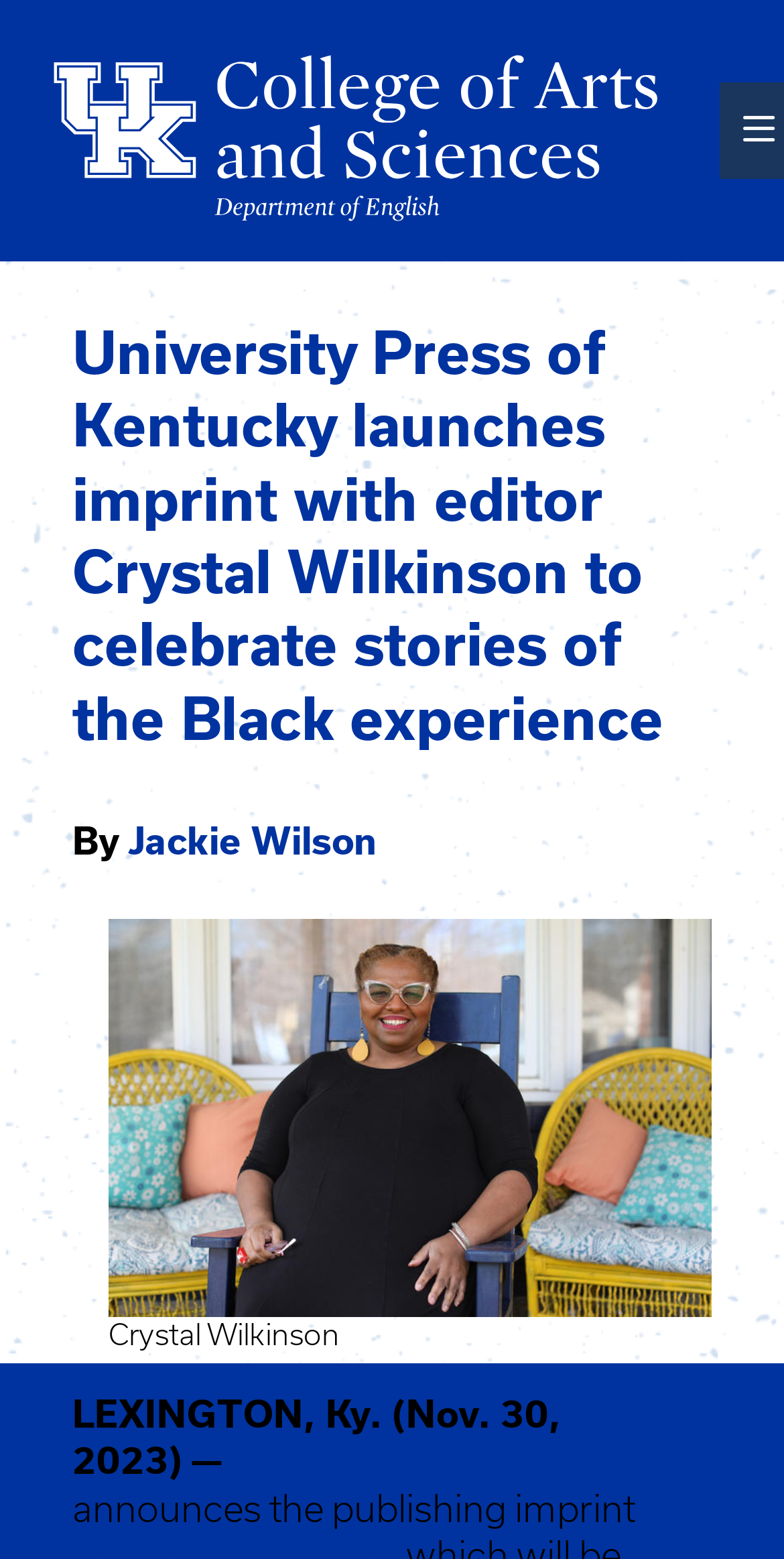What is the name of the editor launching the imprint?
Look at the screenshot and provide an in-depth answer.

By analyzing the webpage, I found a heading that mentions the launch of an imprint with an editor. Further down, I found a figcaption with the text 'Crystal Wilkinson', which is likely the name of the editor.